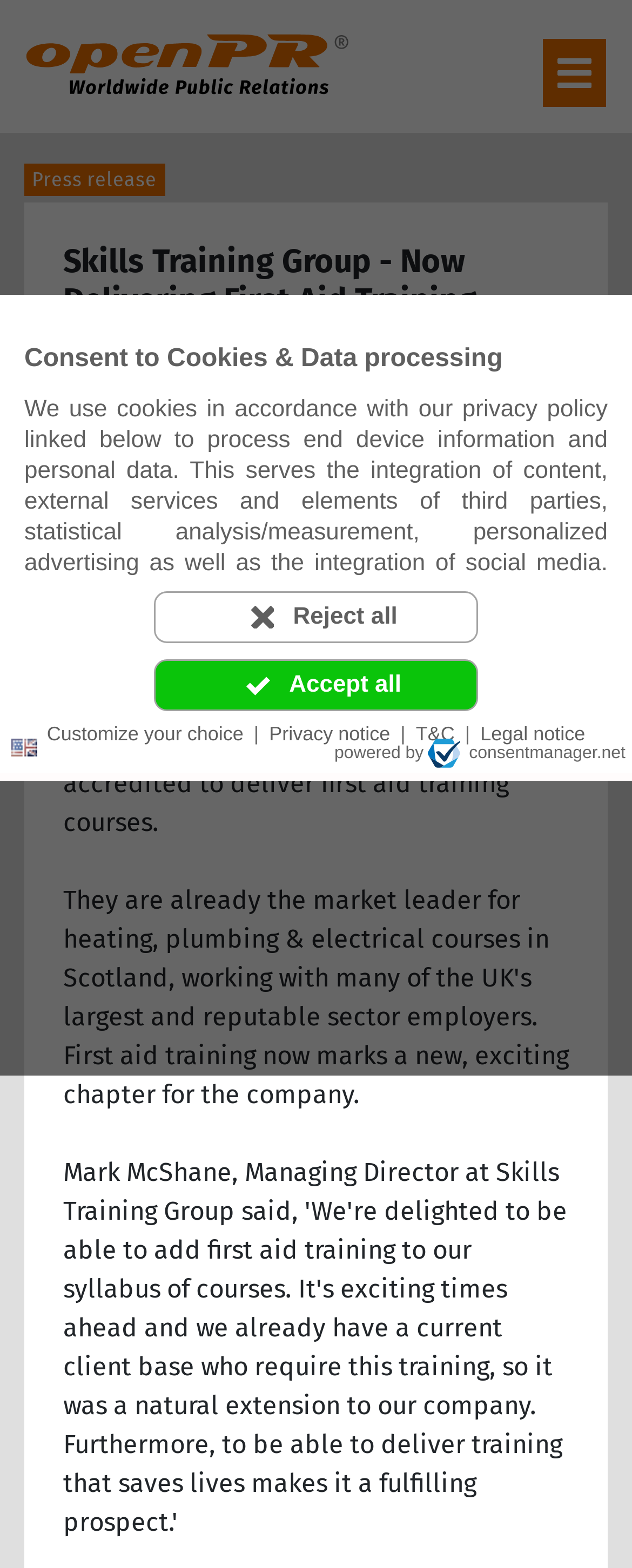What is the location of Skills Training Group's training centers?
From the screenshot, provide a brief answer in one word or phrase.

Paisley and Dalgety Bay, Fife